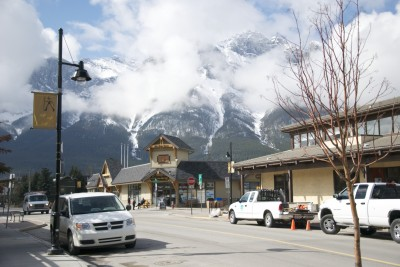What is hanging in the foreground of the image?
From the image, respond using a single word or phrase.

a decorative banner